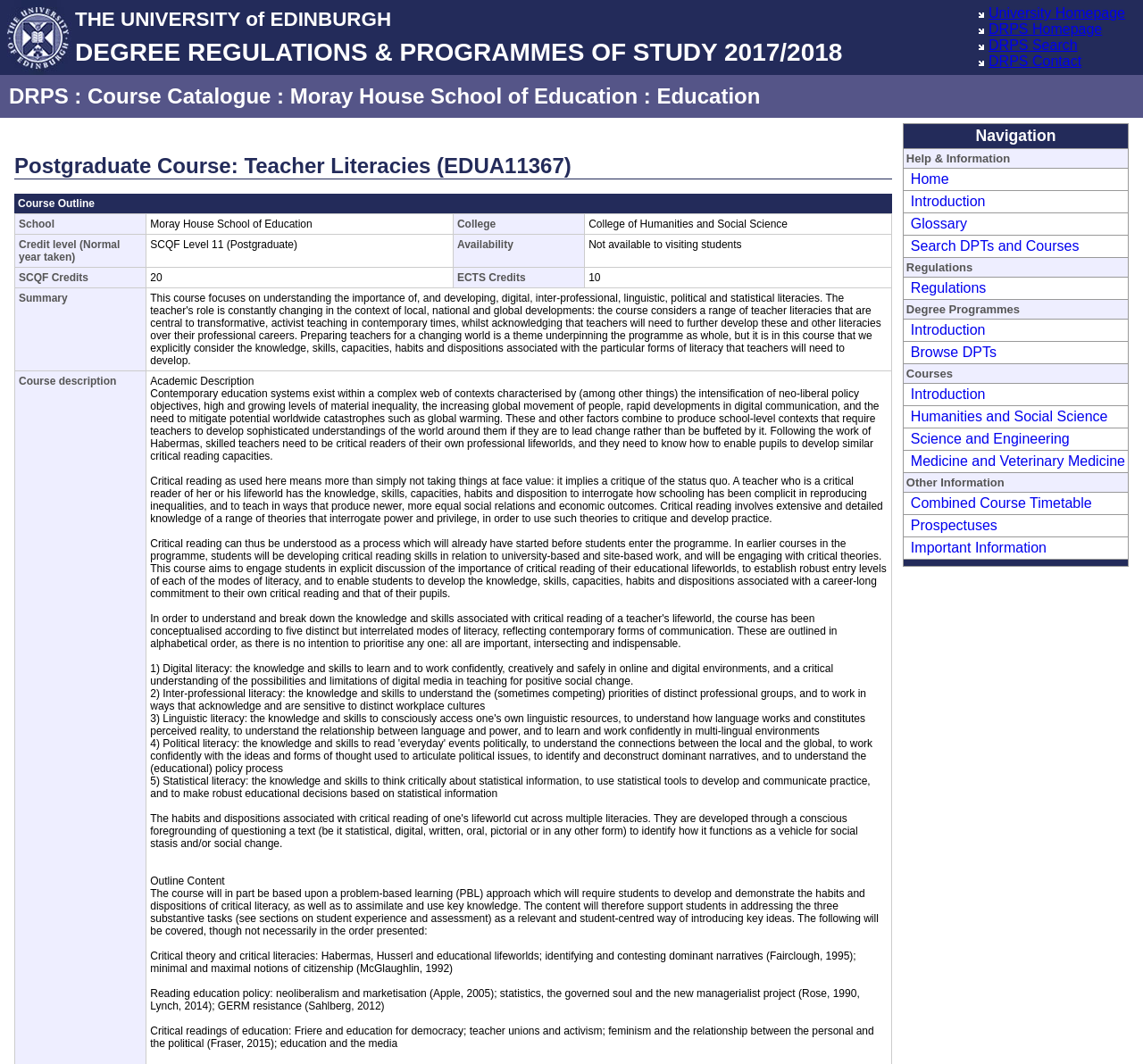Please mark the bounding box coordinates of the area that should be clicked to carry out the instruction: "View the course summary".

[0.128, 0.271, 0.78, 0.349]